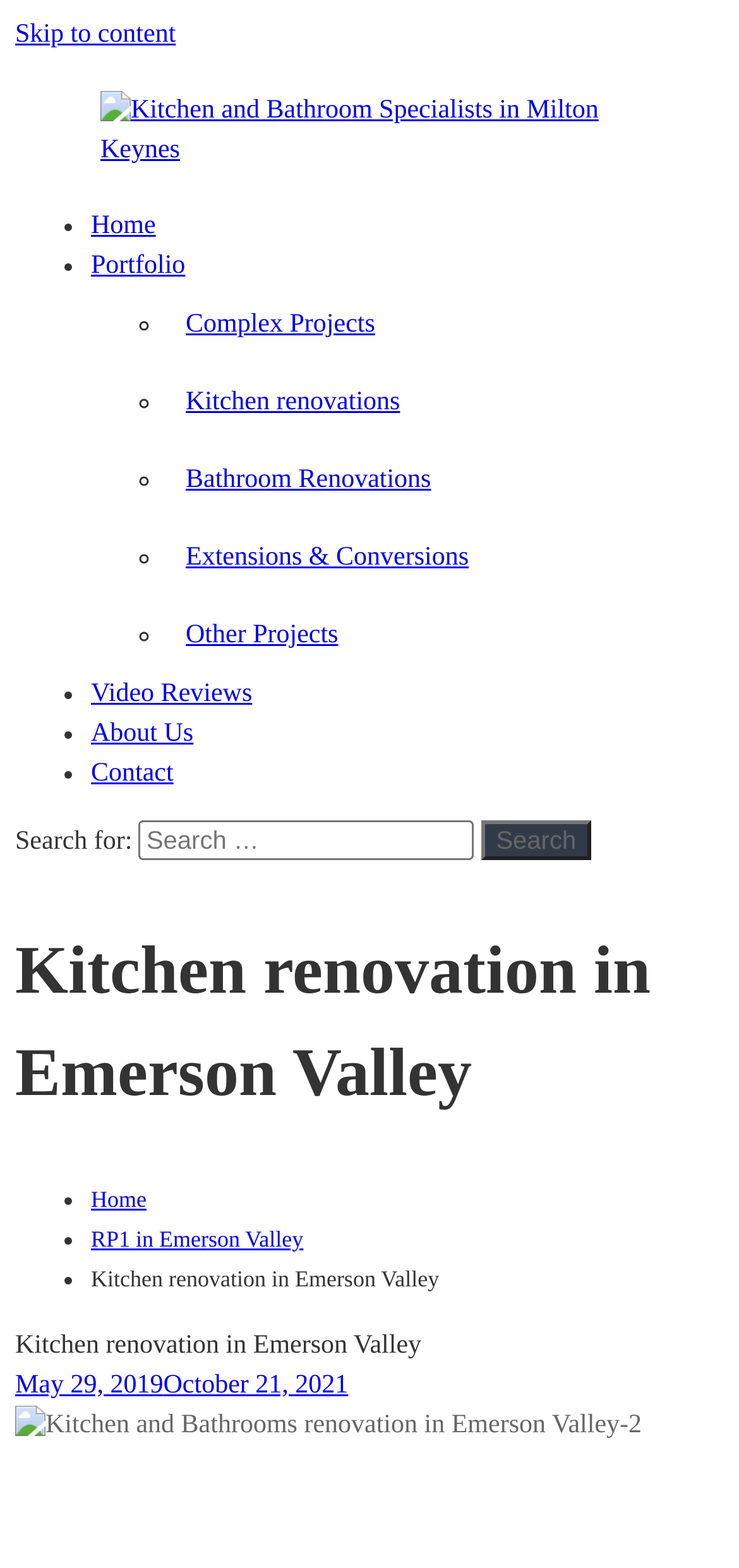Pinpoint the bounding box coordinates of the area that must be clicked to complete this instruction: "View 'Kitchen renovations'".

[0.251, 0.248, 0.541, 0.266]